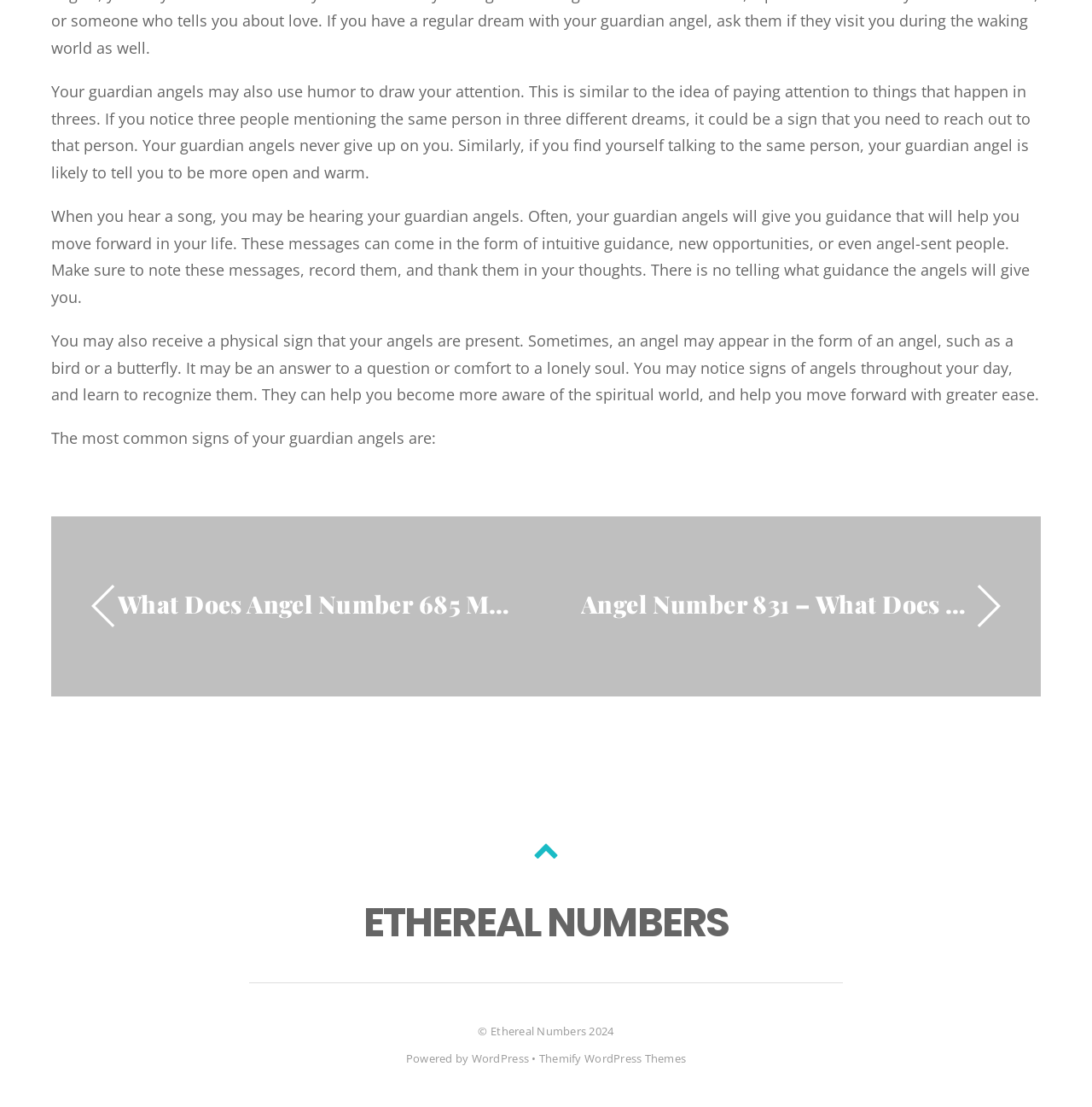What is the copyright year of the website?
Using the image, give a concise answer in the form of a single word or short phrase.

2024